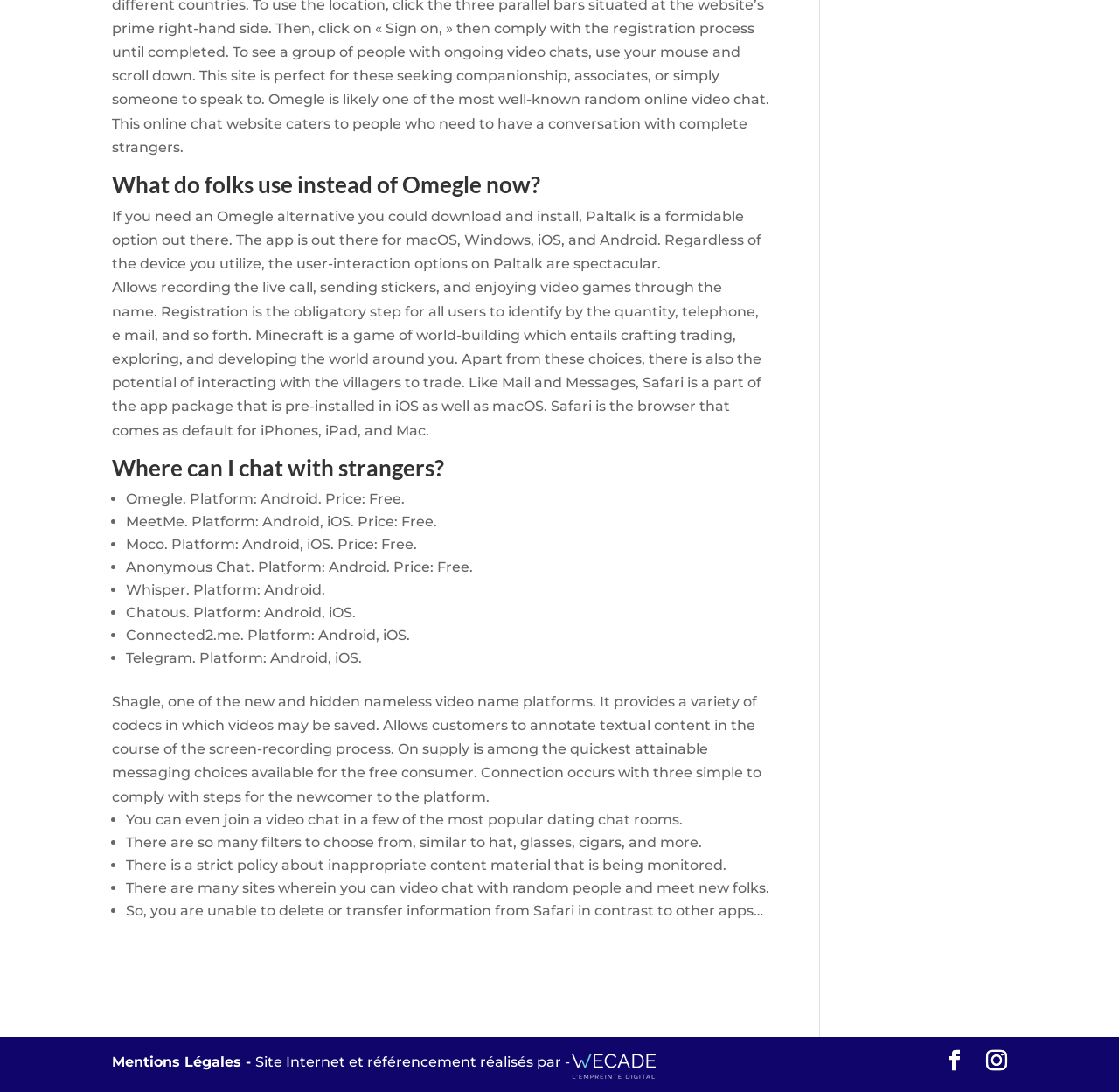Based on the image, give a detailed response to the question: How many chat platforms are listed?

The list of chat platforms starts with 'Omegle' and ends with 'Telegram'. There are 9 list markers and corresponding text, indicating 9 chat platforms are listed.